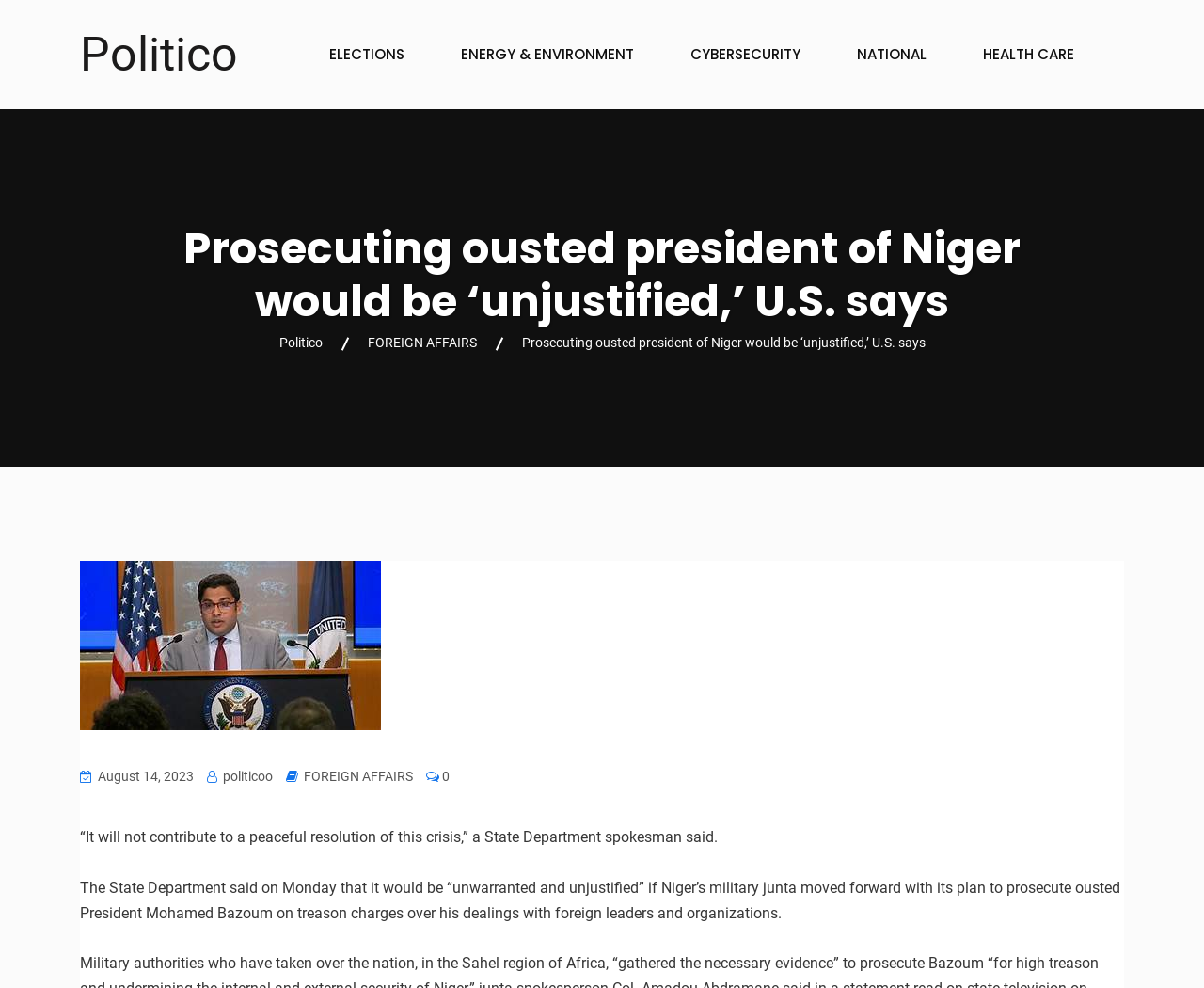Identify the bounding box coordinates of the area you need to click to perform the following instruction: "Click on the 'CYBERSECURITY' link".

[0.559, 0.043, 0.679, 0.067]